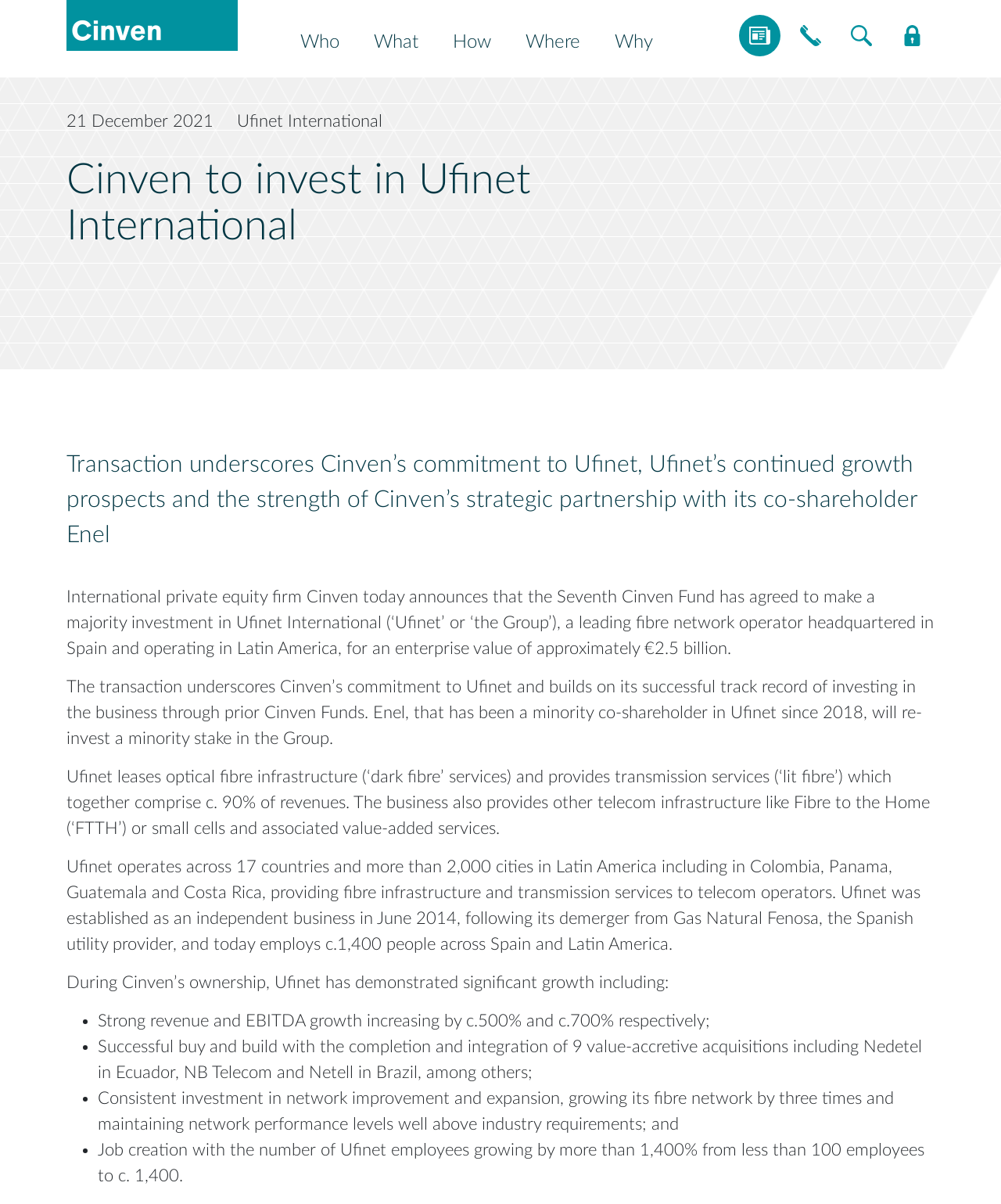What is the number of employees in Ufinet?
Please use the image to deliver a detailed and complete answer.

The number of employees in Ufinet can be found in the main heading section of the webpage, where it is mentioned in a static text element as 'Ufinet was established as an independent business in June 2014, following its demerger from Gas Natural Fenosa, the Spanish utility provider, and today employs c.1,400 people across Spain and Latin America'.